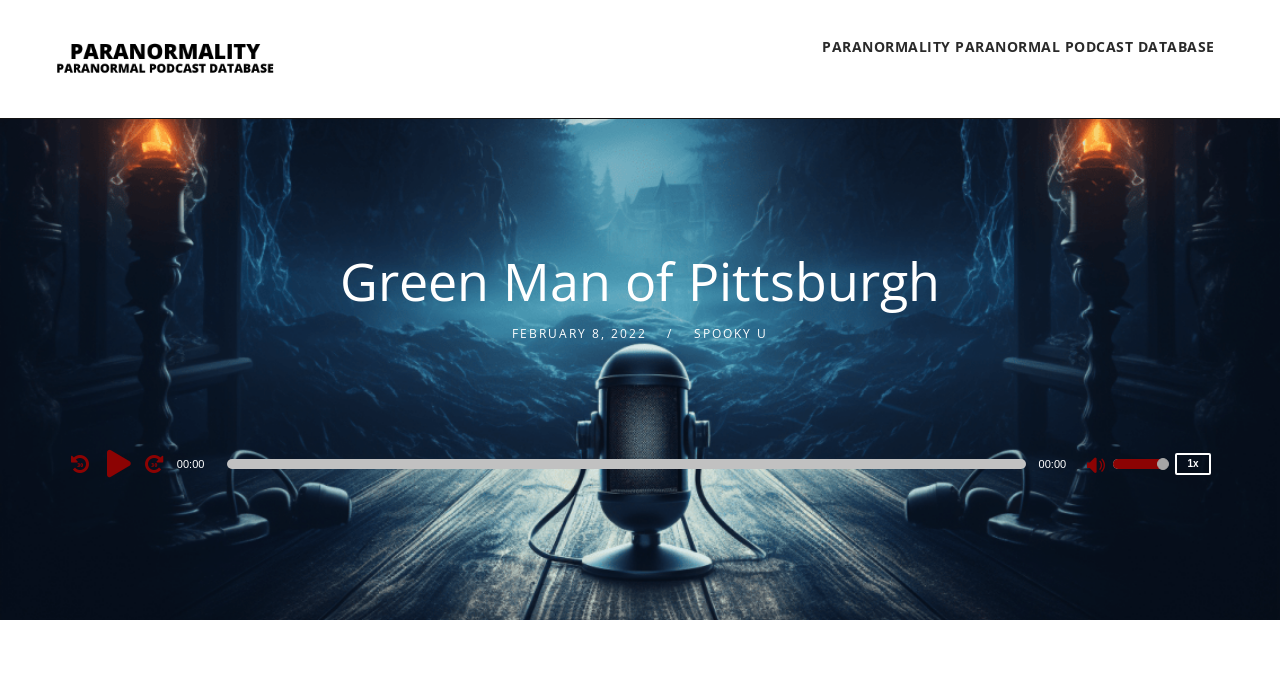Give a detailed account of the webpage's layout and content.

The webpage is about the "Green Man of Pittsburgh" podcast episode. At the top left, there is a heading "Paranormality Radio" with a linked image, which is likely the podcast's logo. To the right of the logo, there is a link to the "PARANORMALITY PARANORMAL PODCAST DATABASE".

Below the logo, there is a heading "Green Man of Pittsburgh" which is the title of the podcast episode. Next to the title, there is a static text "FEBRUARY 8, 2022" indicating the release date of the episode. Further to the right, there is a link to "SPOOKY U".

The main content of the webpage is an audio player, which takes up most of the page. The audio player has a play button, a timer displaying "00:00", a time slider, a mute button, a volume slider, and a speed rate button with options to adjust the playback speed to 0.75x, 1x, 1.25x, 1.5x, and 2x.